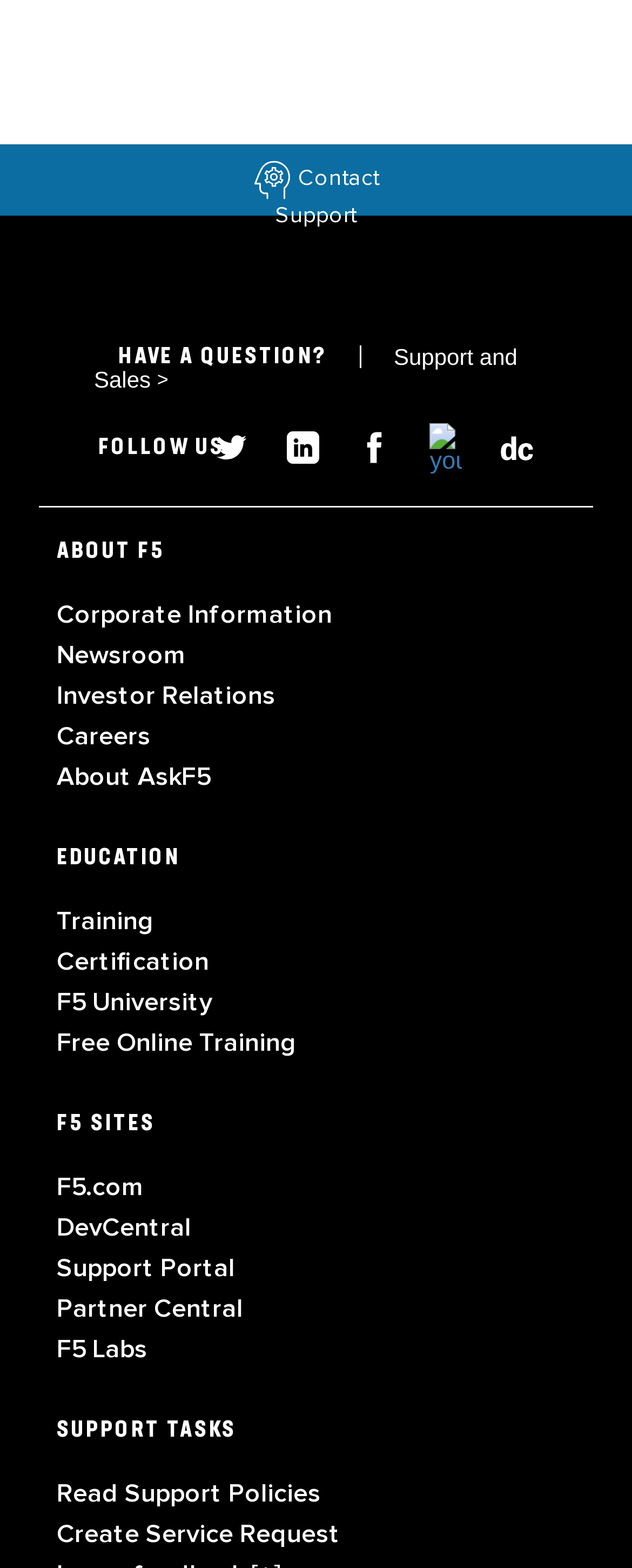Please provide the bounding box coordinates in the format (top-left x, top-left y, bottom-right x, bottom-right y). Remember, all values are floating point numbers between 0 and 1. What is the bounding box coordinate of the region described as: aria-label="dstears's profile, latest poster"

None